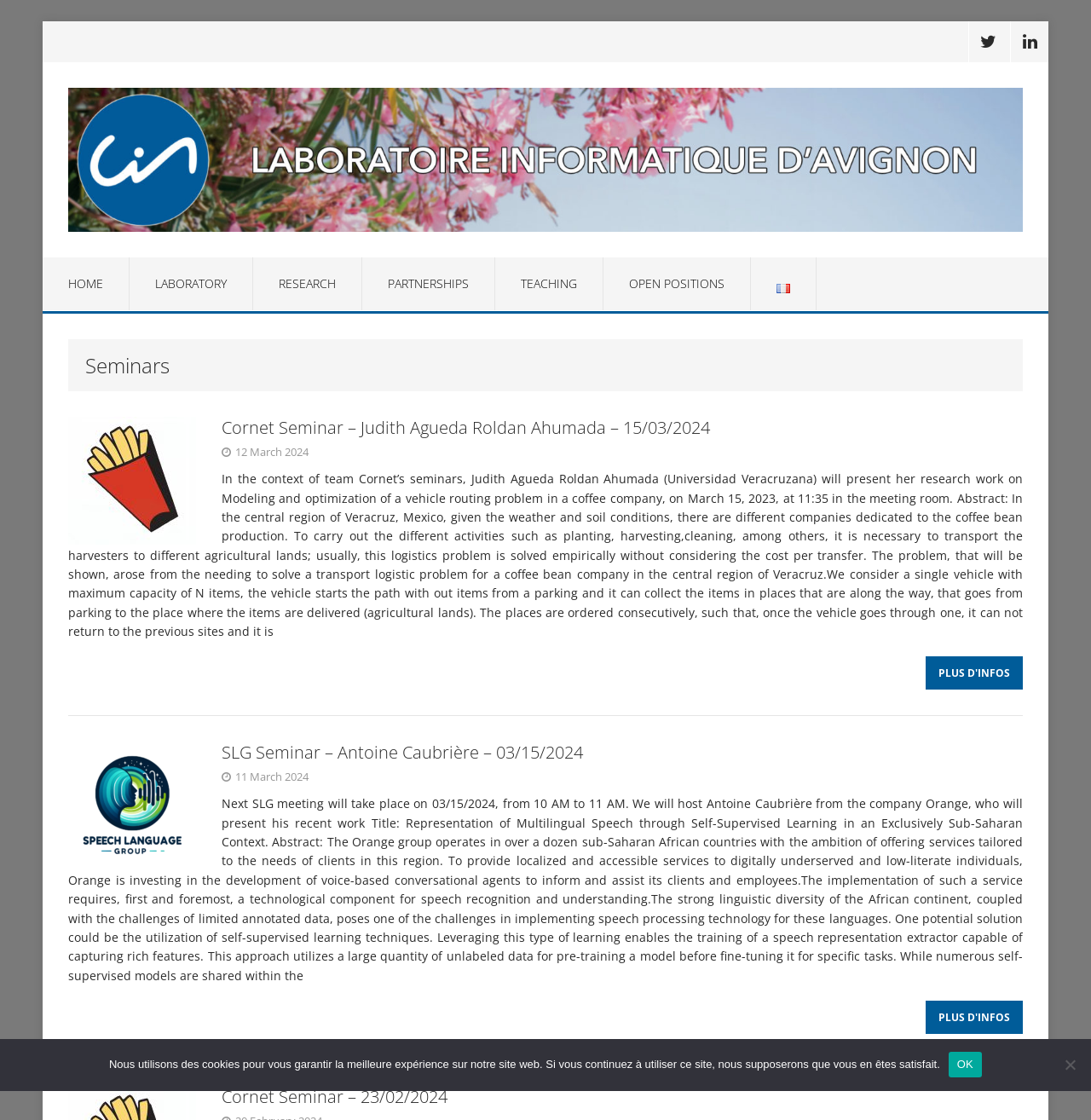Please provide a detailed answer to the question below by examining the image:
How many seminars are listed on this webpage?

I counted the number of seminar listings on the webpage by looking at the heading elements with the text 'Cornet Seminar' and 'SLG Seminar', and I found three of them.